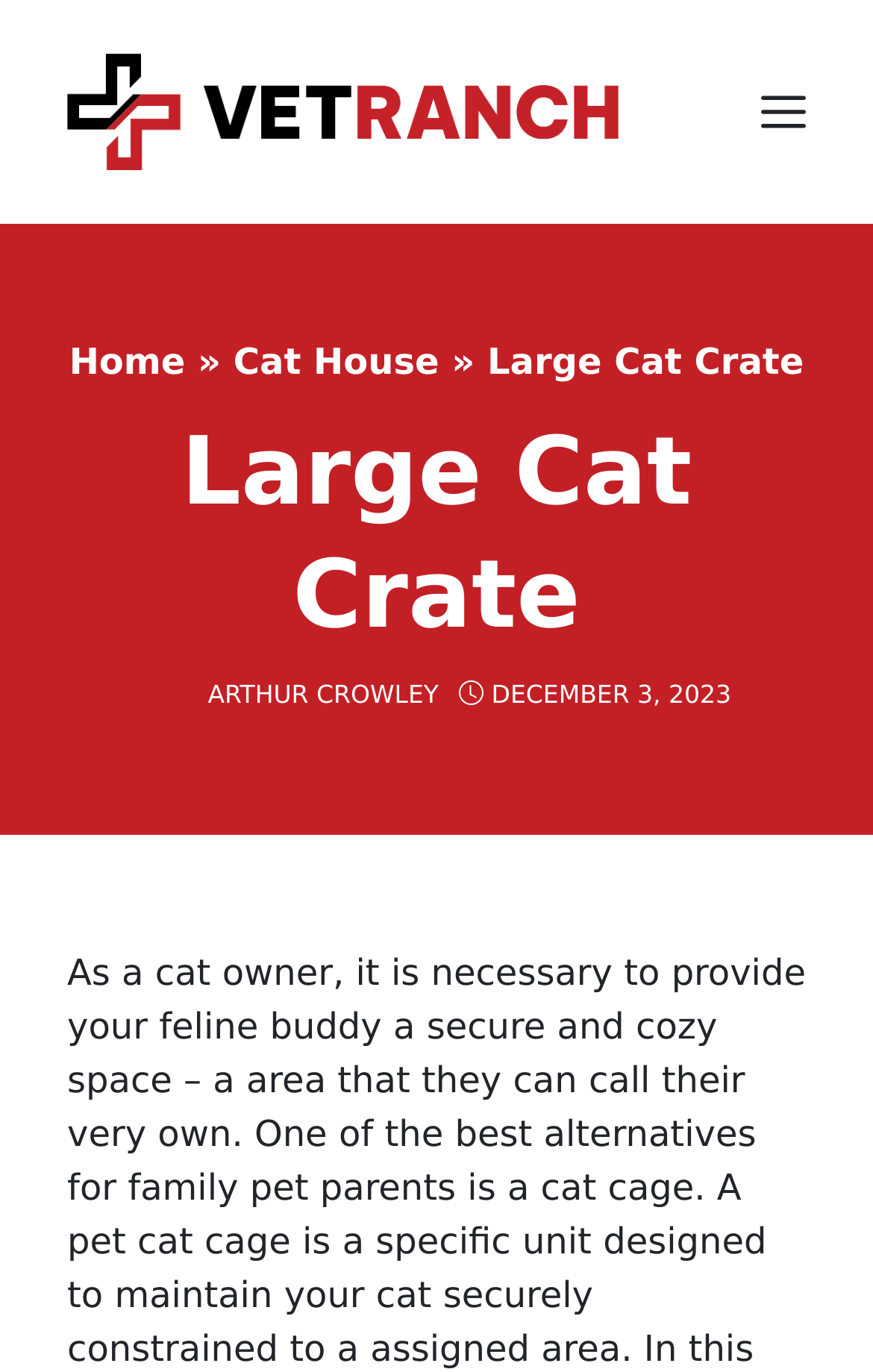Provide a brief response using a word or short phrase to this question:
Who wrote the article?

ARTHUR CROWLEY